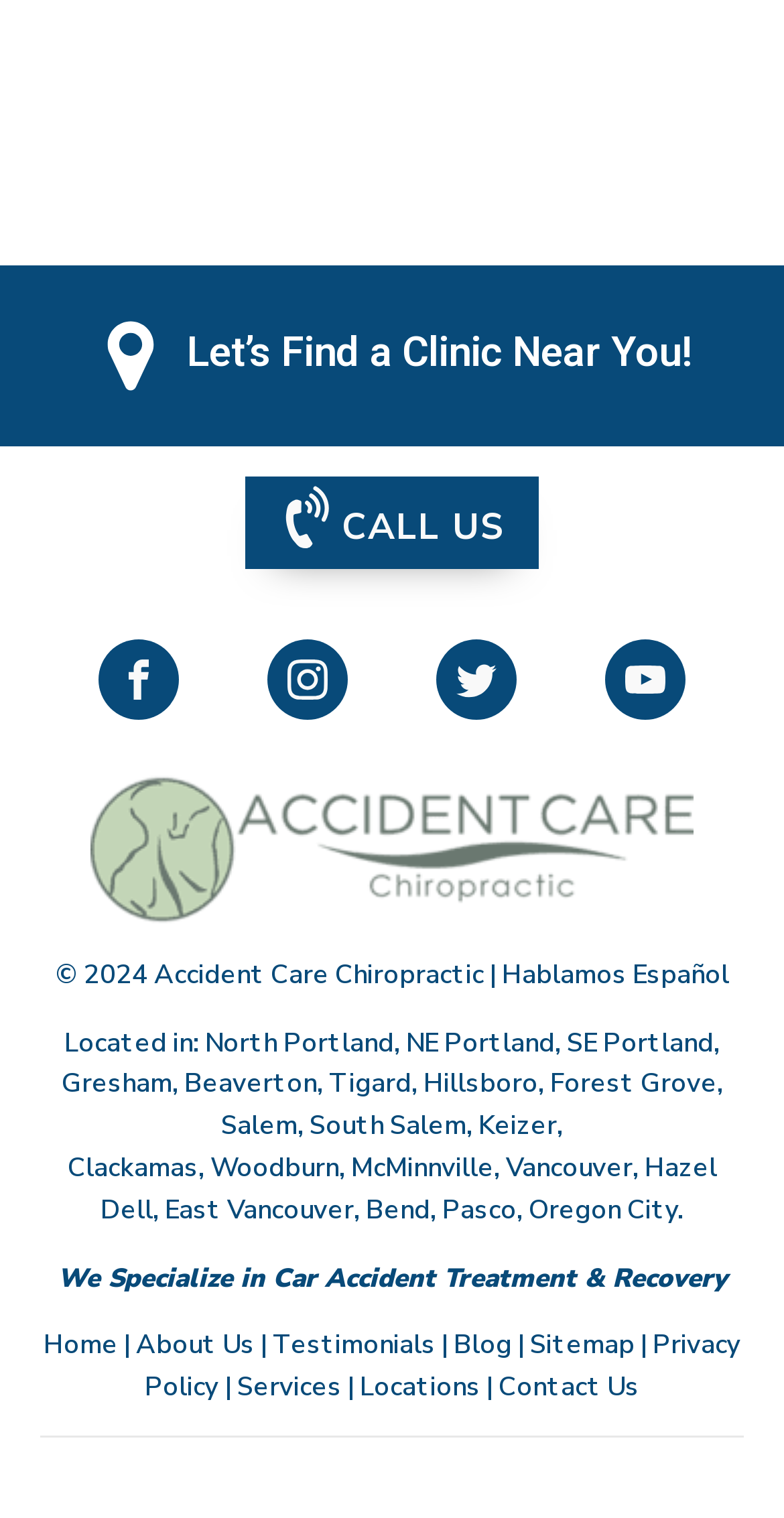How many locations does the clinic have?
Using the image as a reference, answer with just one word or a short phrase.

Multiple